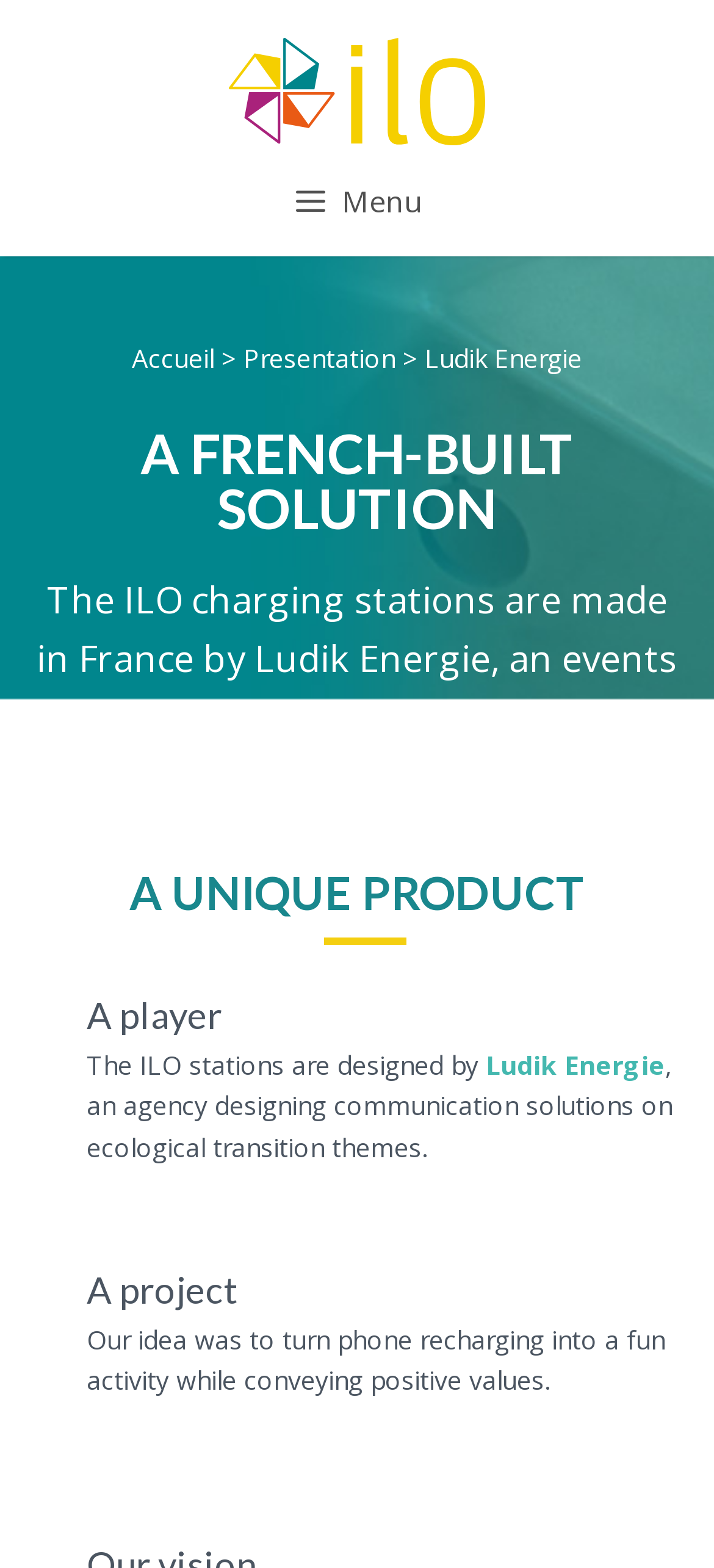Construct a comprehensive description capturing every detail on the webpage.

The webpage is about Ludik Energie, a French company that designs and manufactures USB charging stations called ILO. At the top of the page, there is a banner with the company's name and a navigation menu on the right side. Below the banner, there is a prominent image of the ILO charging station.

The main content of the page is divided into sections, each with a heading. The first section, "A FRENCH-BUILT SOLUTION", describes the ILO charging stations as a French-made product designed by Ludik Energie, an events management agency specializing in environmental themes.

The next section, "A UNIQUE PRODUCT", highlights the unique features of the ILO stations. Below this section, there are two more sections: "A player" and "A project". The "A player" section mentions that the ILO stations are designed by Ludik Energie, an agency that designs communication solutions on ecological transition themes. The "A project" section explains the idea behind the ILO stations, which is to make phone recharging a fun activity that conveys positive values and promotes self-sufficiency.

Throughout the page, there are several links, including a link to the company's homepage and links to other sections of the website. The overall layout of the page is clean and easy to navigate, with clear headings and concise text.